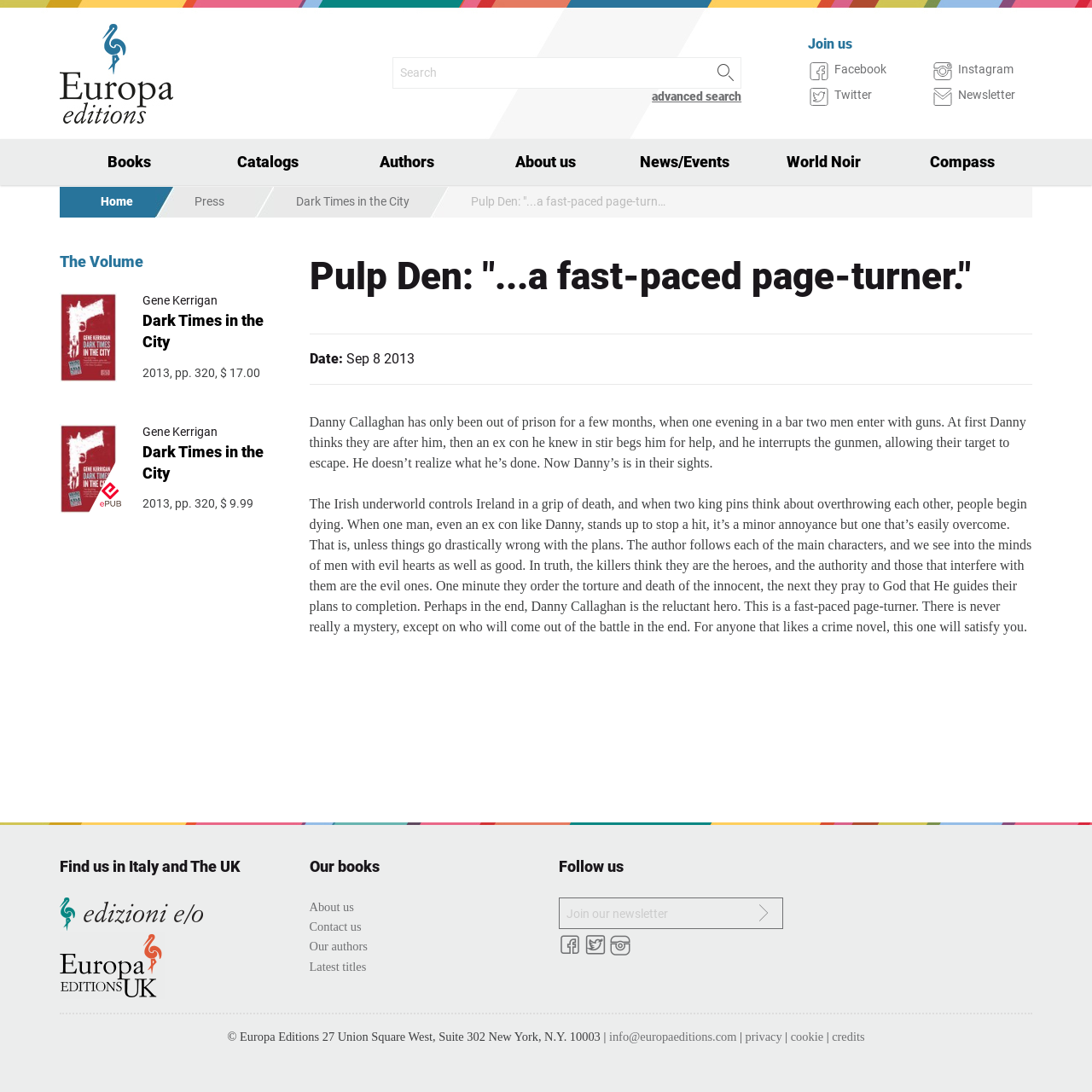What is the name of the book being described?
Based on the visual content, answer with a single word or a brief phrase.

Dark Times in the City